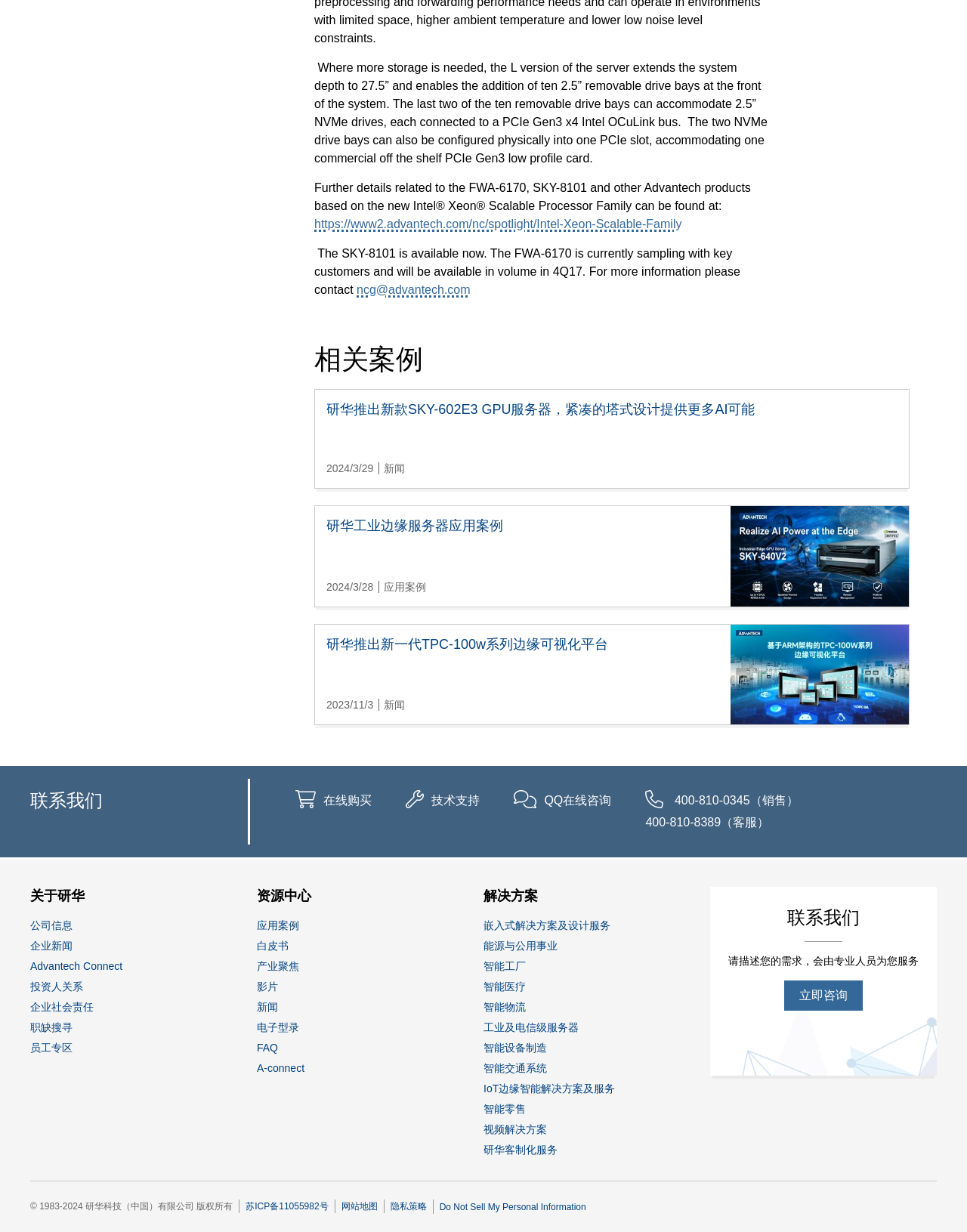Select the bounding box coordinates of the element I need to click to carry out the following instruction: "Click the link to learn more about Advantech products based on the new Intel Xeon Scalable Processor Family".

[0.325, 0.177, 0.705, 0.187]